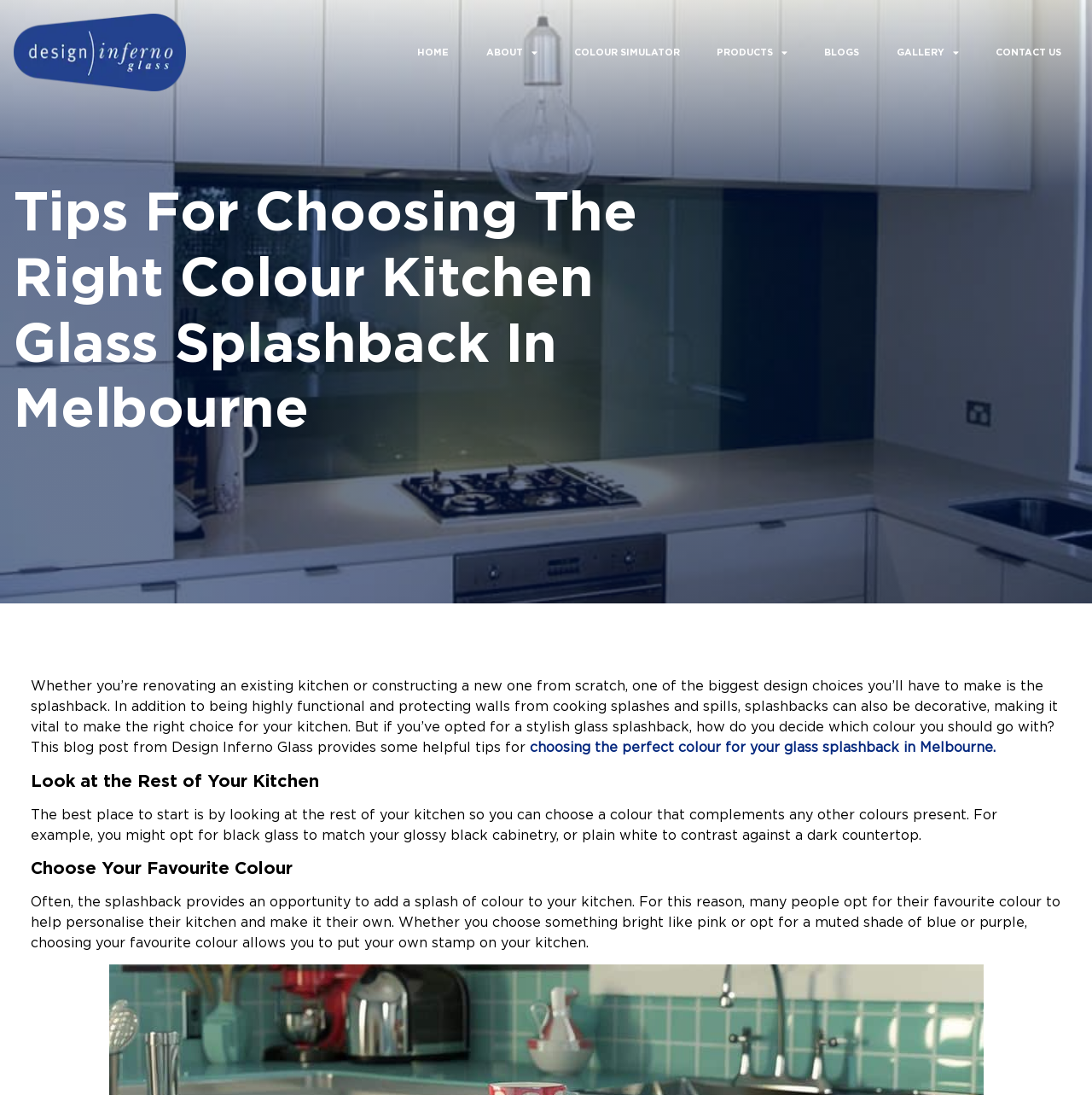Extract the bounding box of the UI element described as: "Colour Simulator".

[0.51, 0.036, 0.638, 0.059]